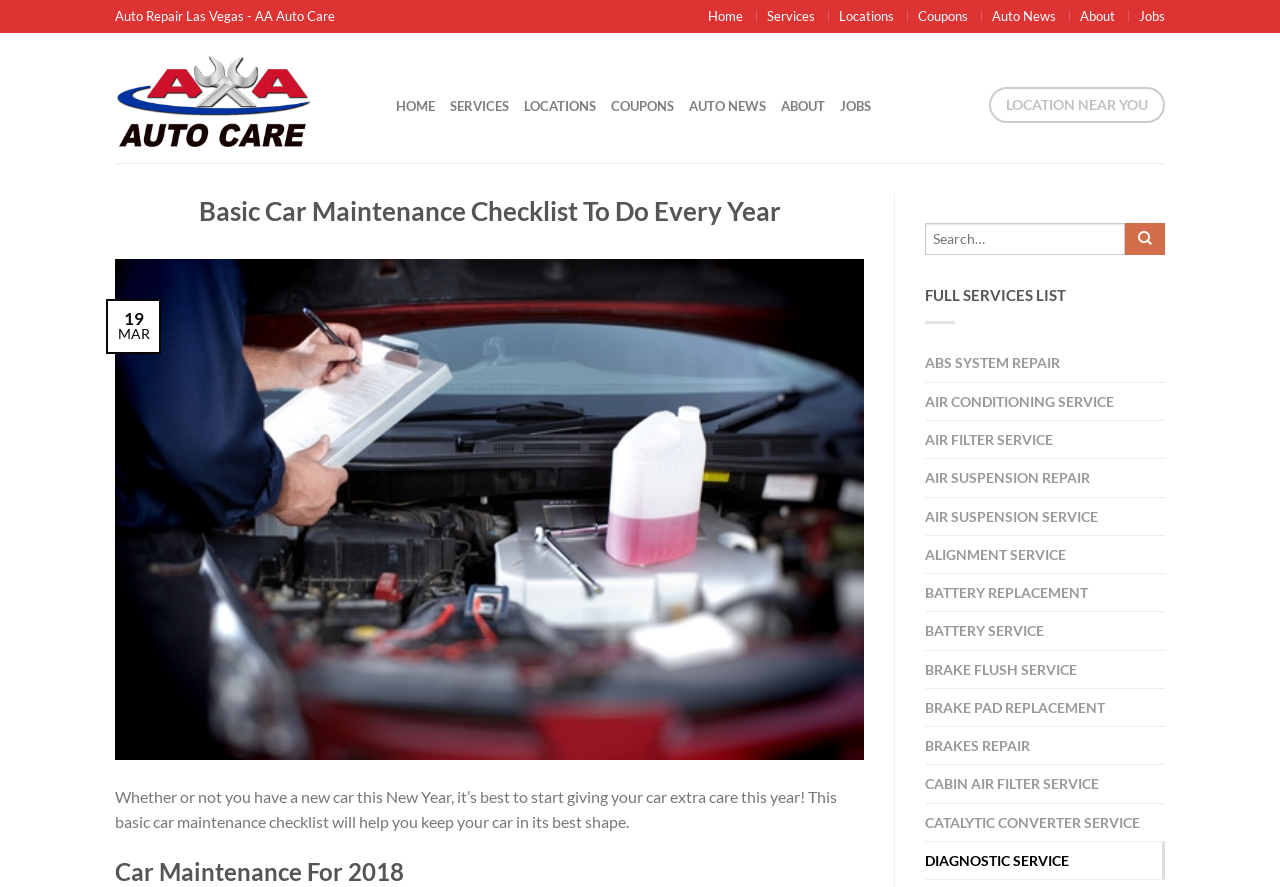Provide a brief response to the question using a single word or phrase: 
What is the location of the search box?

Top-right corner